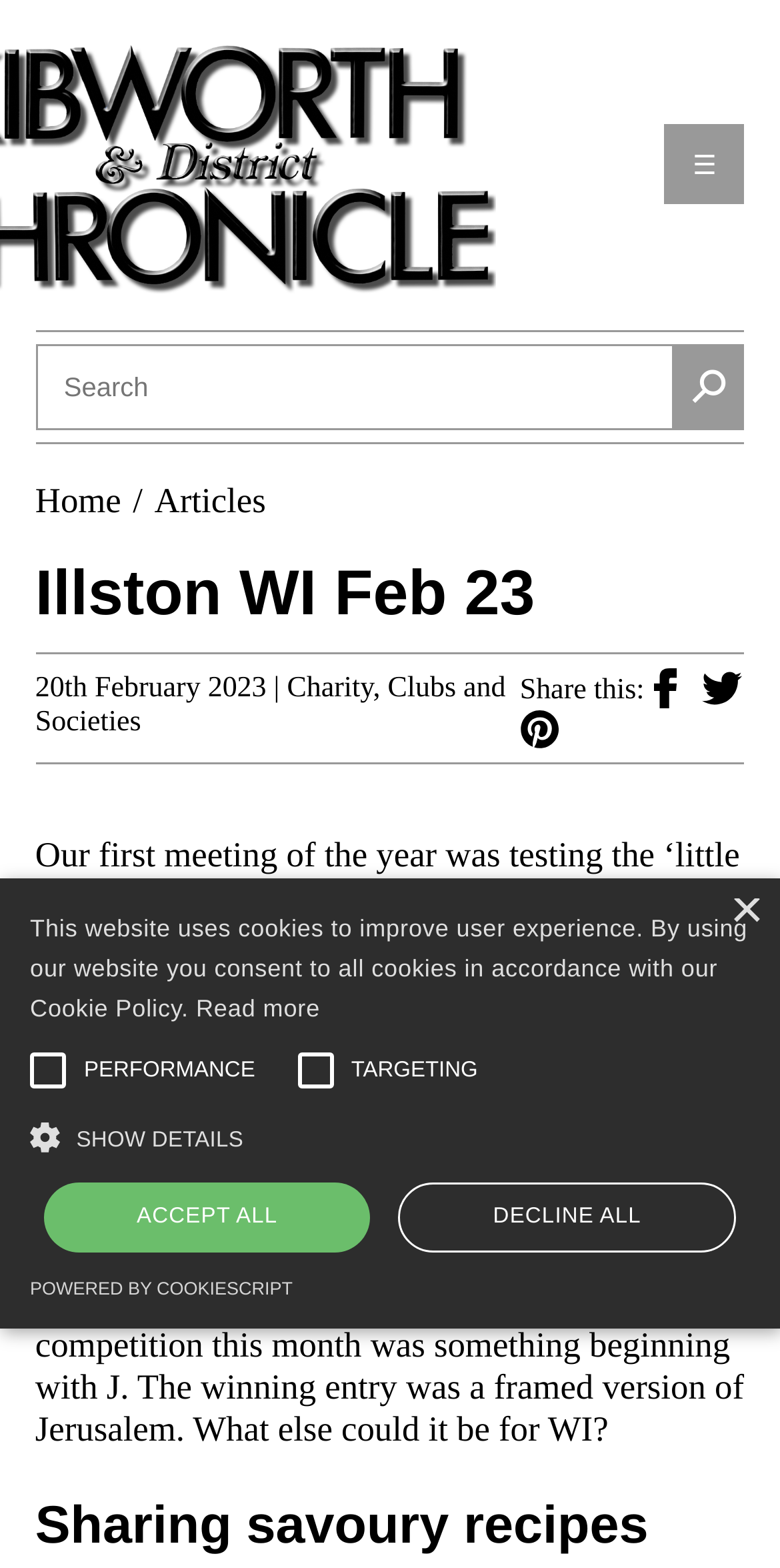Find the bounding box coordinates of the UI element according to this description: "Publication Dates".

[0.09, 0.387, 0.441, 0.413]